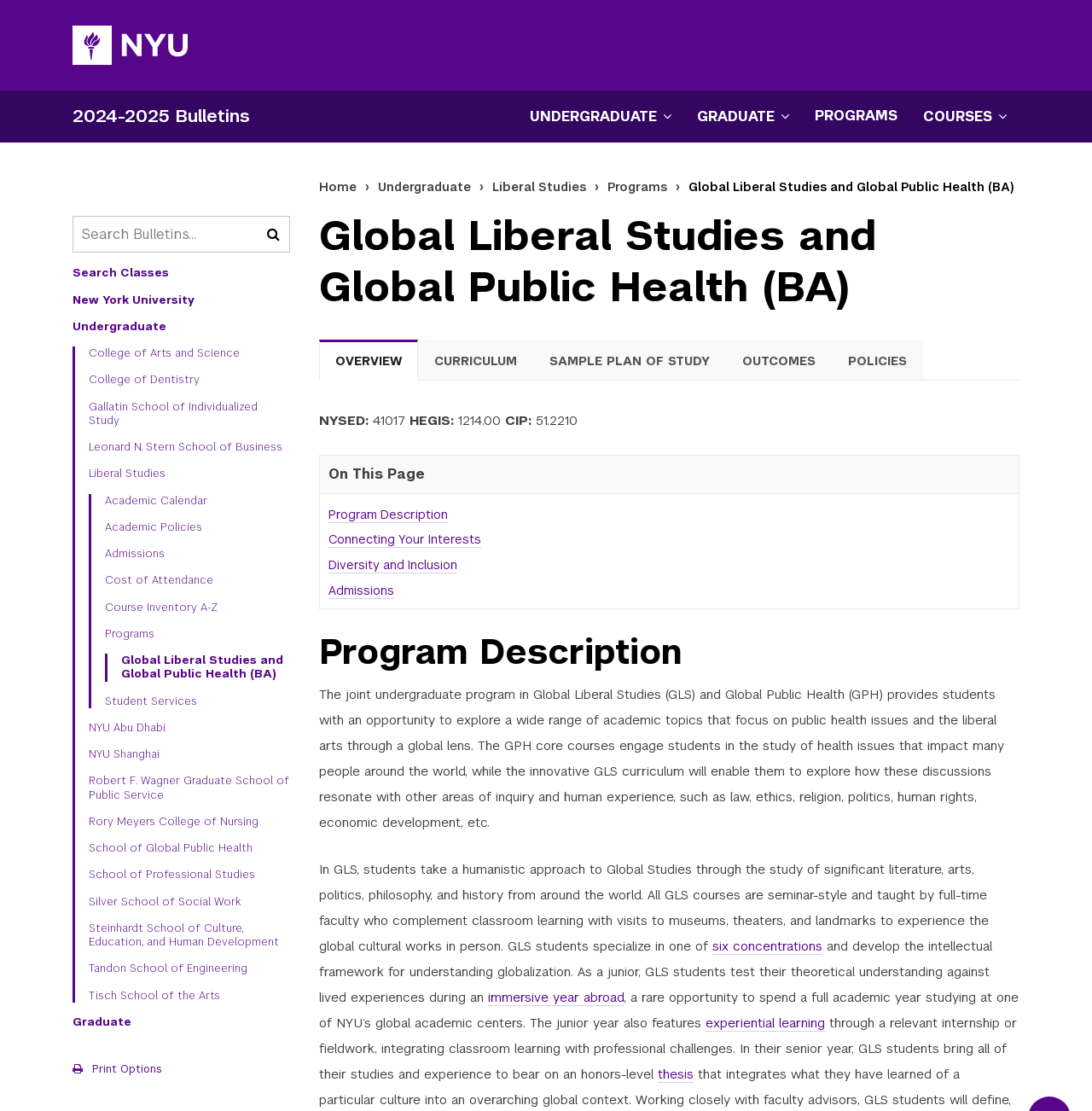Provide a thorough description of this webpage.

The webpage is about the Global Liberal Studies and Global Public Health (BA) program at New York University. At the top, there is a navigation bar with links to the NYU homepage, 2024-2025 Bulletins, and a search bar. Below the navigation bar, there are two columns of links: a secondary navigation column on the left and a primary navigation column on the right. The secondary navigation column has links to open undergraduate and graduate menus, as well as a link to programs. The primary navigation column has links to various NYU schools and programs, including the College of Arts and Science, Gallatin School of Individualized Study, and the School of Global Public Health.

In the main content area, there is a breadcrumbs navigation bar that shows the current page's location in the website's hierarchy. Below the breadcrumbs, there is a header with the program title, followed by a tab navigation bar with five tabs: Overview, Curriculum, Sample Plan of Study, Outcomes, and Policies. The Overview tab is selected by default.

The main content area is divided into several sections. The first section is a program description, which provides an overview of the joint undergraduate program in Global Liberal Studies and Global Public Health. The description explains that the program allows students to explore public health issues and the liberal arts through a global lens. It also mentions that students take a humanistic approach to Global Studies through the study of literature, arts, politics, philosophy, and history from around the world.

The program description is followed by a section with links to specific topics, including Program Description, Connecting Your Interests, Diversity and Inclusion, and Admissions. Below these links, there is a heading that says "Program Description" again, followed by a longer text that provides more details about the program. The text explains that students in the program take a humanistic approach to Global Studies and specialize in one of six concentrations. It also mentions that students have the opportunity to spend a full academic year studying abroad and participate in experiential learning through internships or fieldwork.